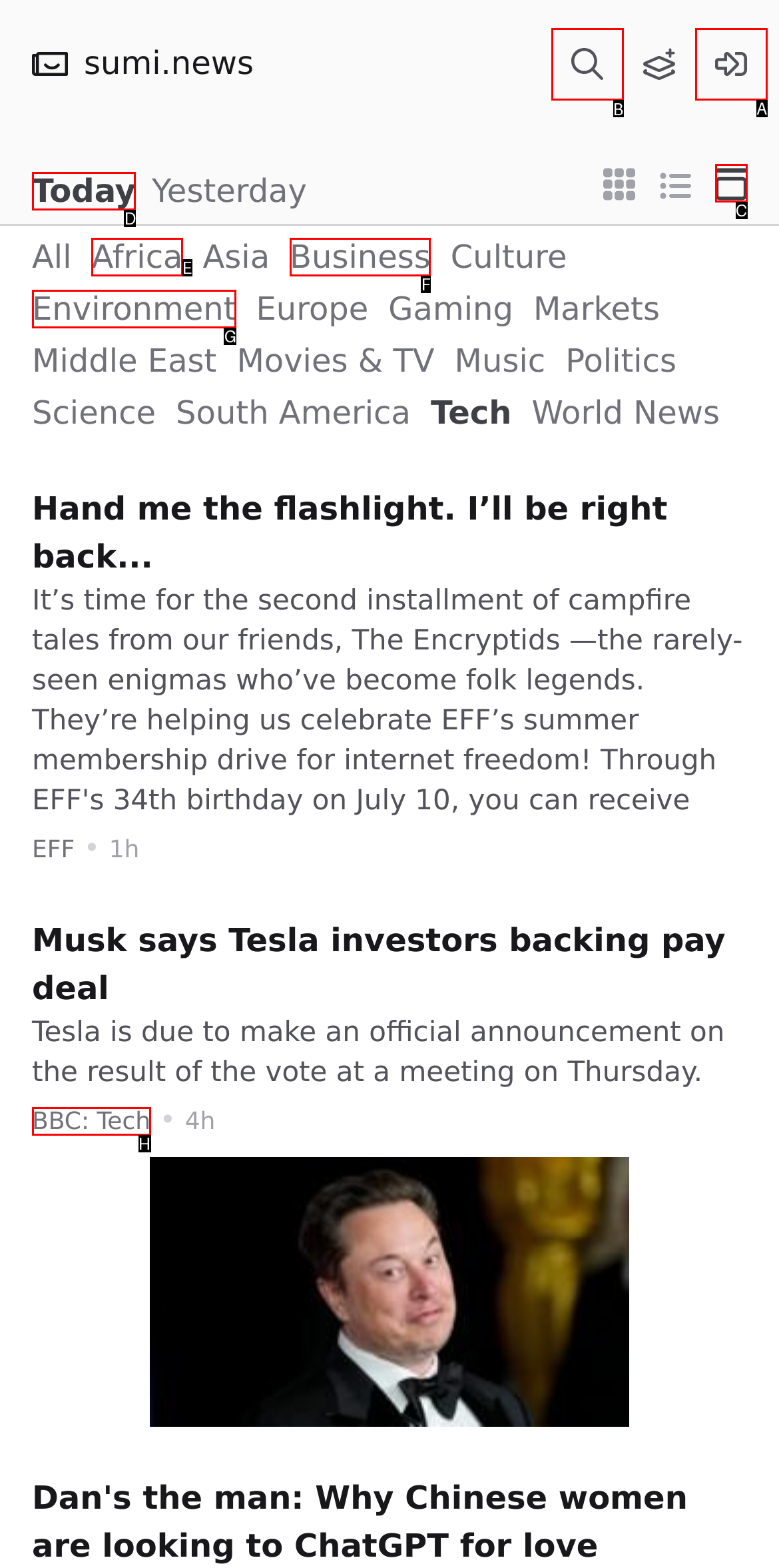Tell me which letter I should select to achieve the following goal: Search for something
Answer with the corresponding letter from the provided options directly.

B